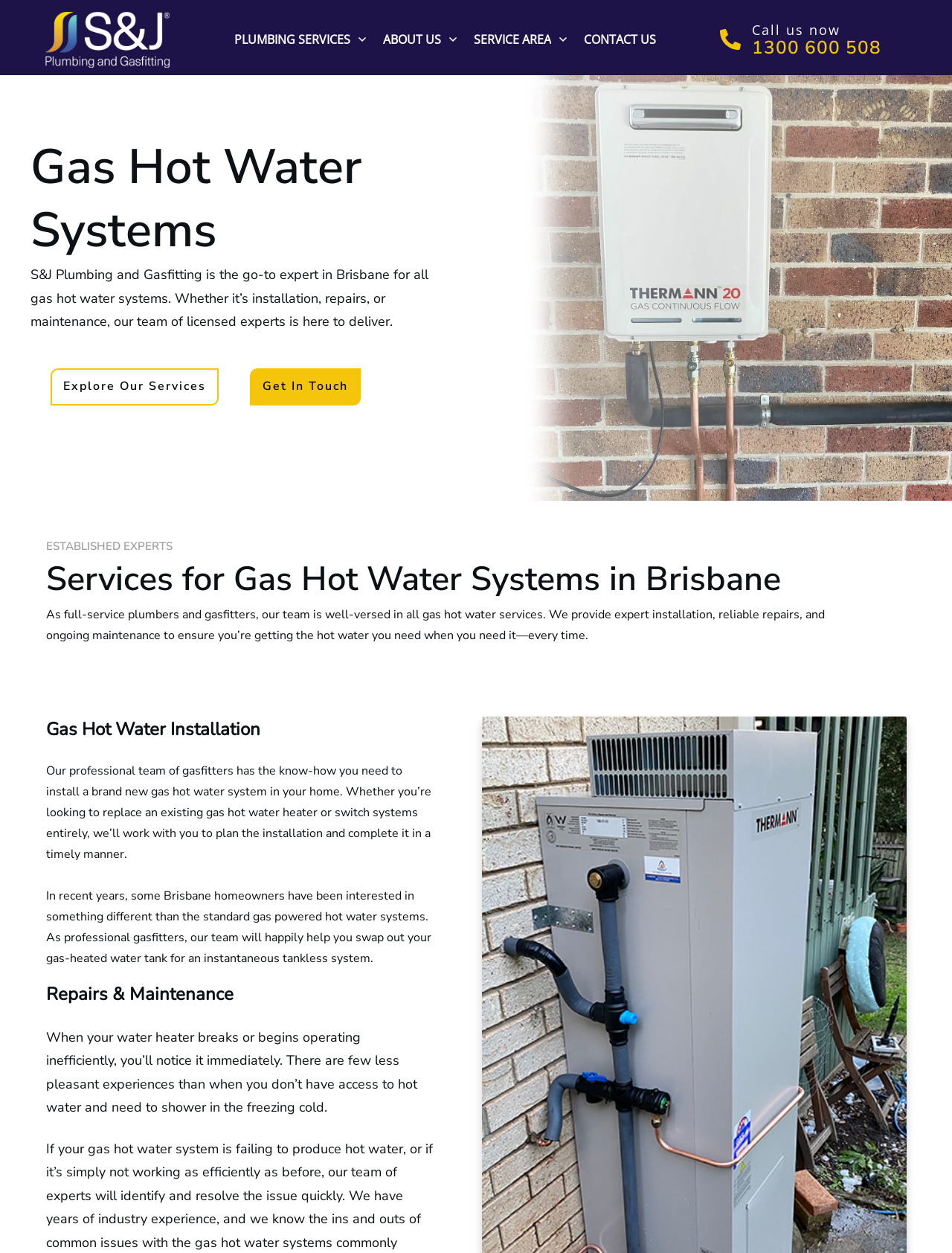Provide a single word or phrase to answer the given question: 
What is the company's name?

S&J Plumbing and Gasfitting